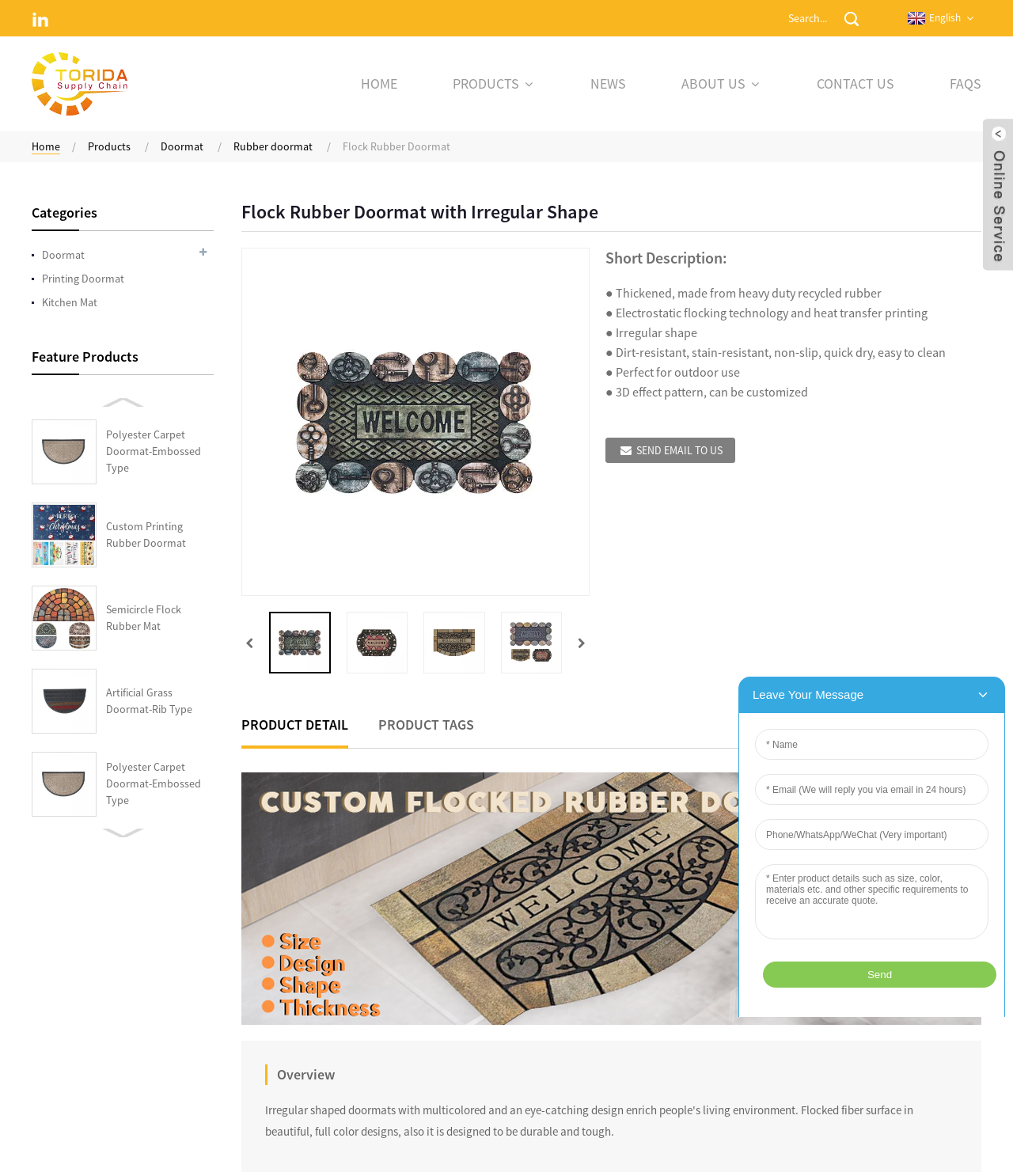Provide the bounding box coordinates of the section that needs to be clicked to accomplish the following instruction: "view feature products."

[0.031, 0.291, 0.211, 0.319]